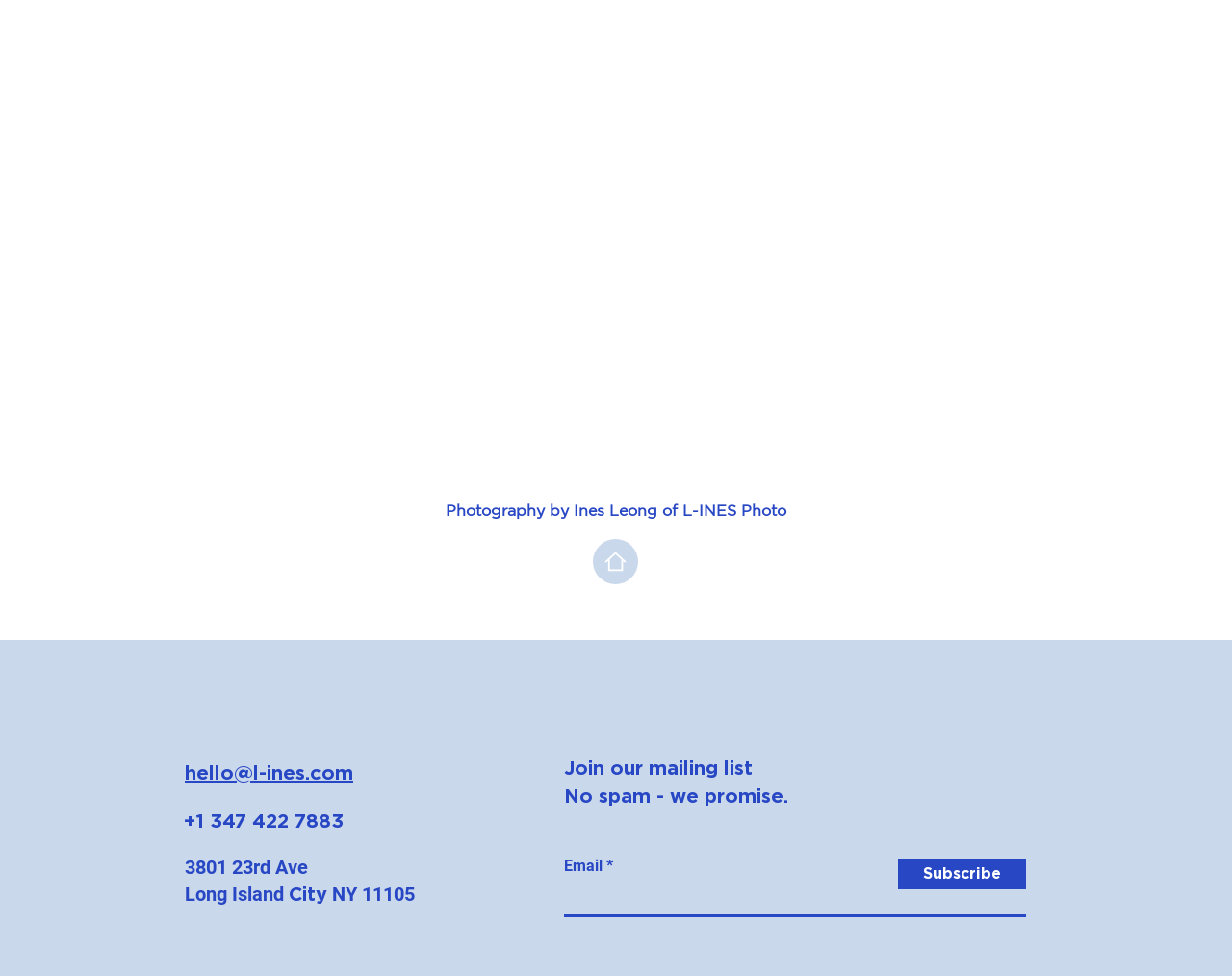Please determine the bounding box coordinates for the element that should be clicked to follow these instructions: "Send an email to hello@l-ines.com".

[0.15, 0.78, 0.287, 0.804]